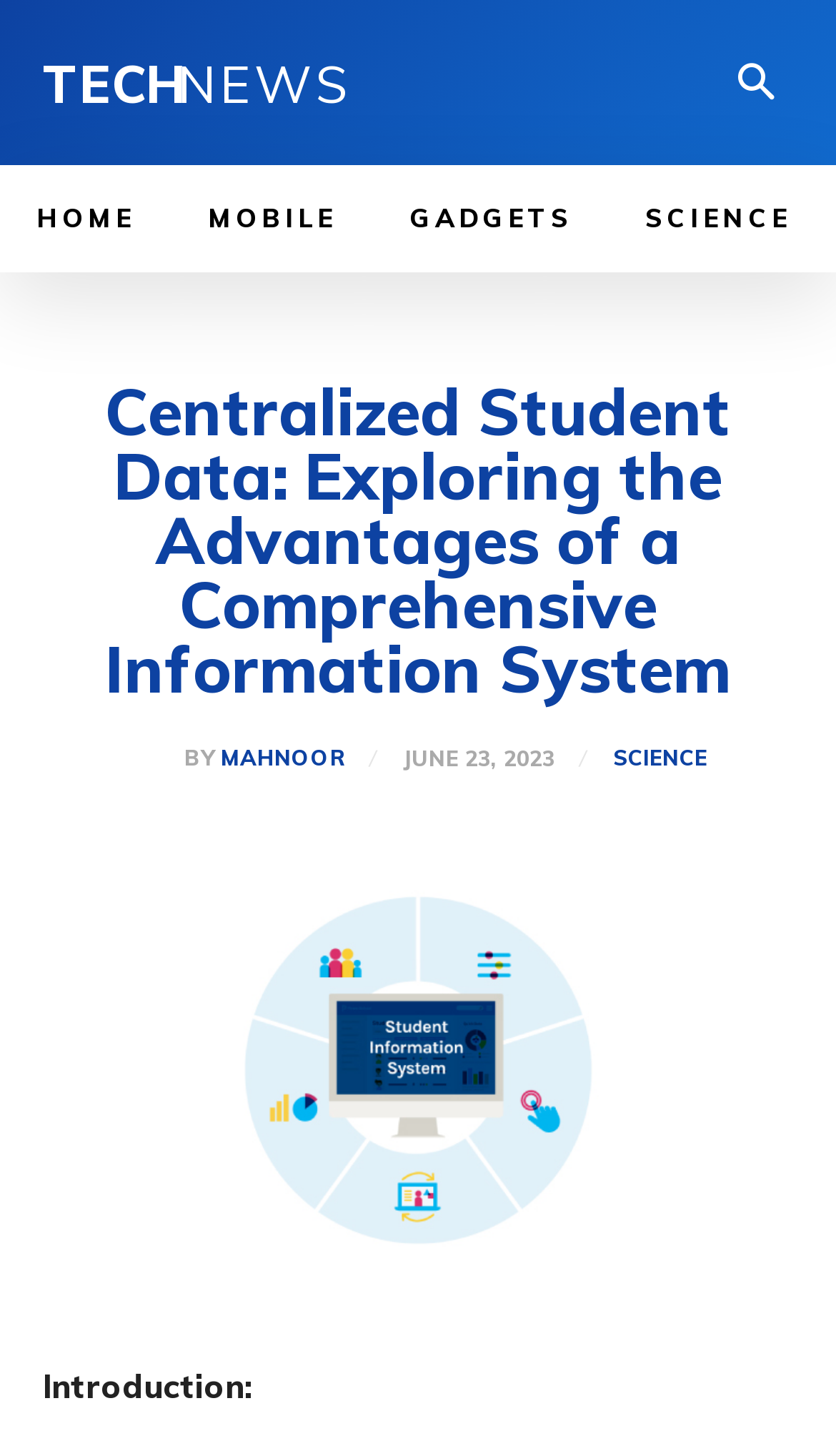Please find and report the bounding box coordinates of the element to click in order to perform the following action: "search". The coordinates should be expressed as four float numbers between 0 and 1, in the format [left, top, right, bottom].

[0.861, 0.034, 0.949, 0.084]